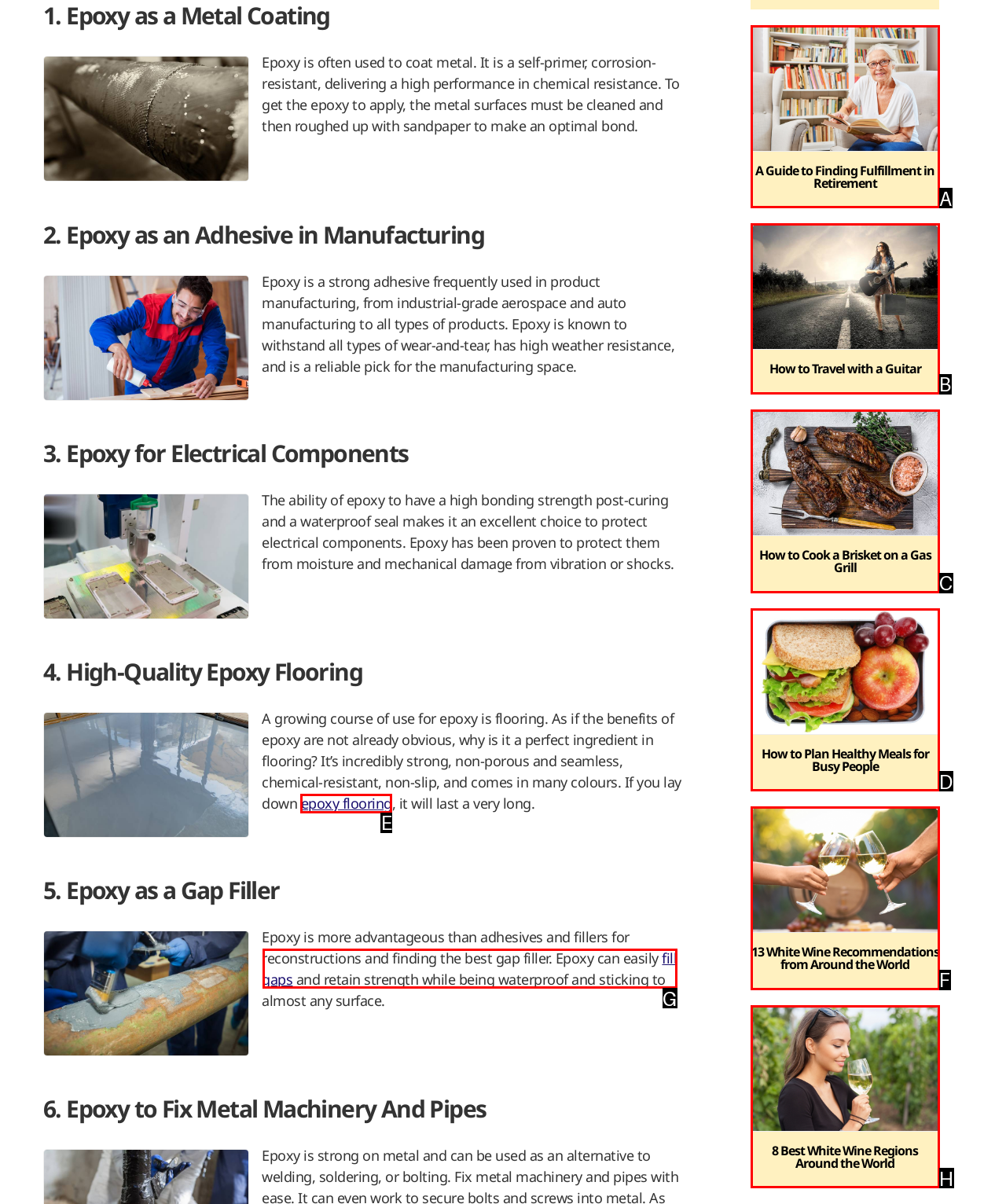Identify the correct UI element to click for the following task: Click on the 'Health' link Choose the option's letter based on the given choices.

None